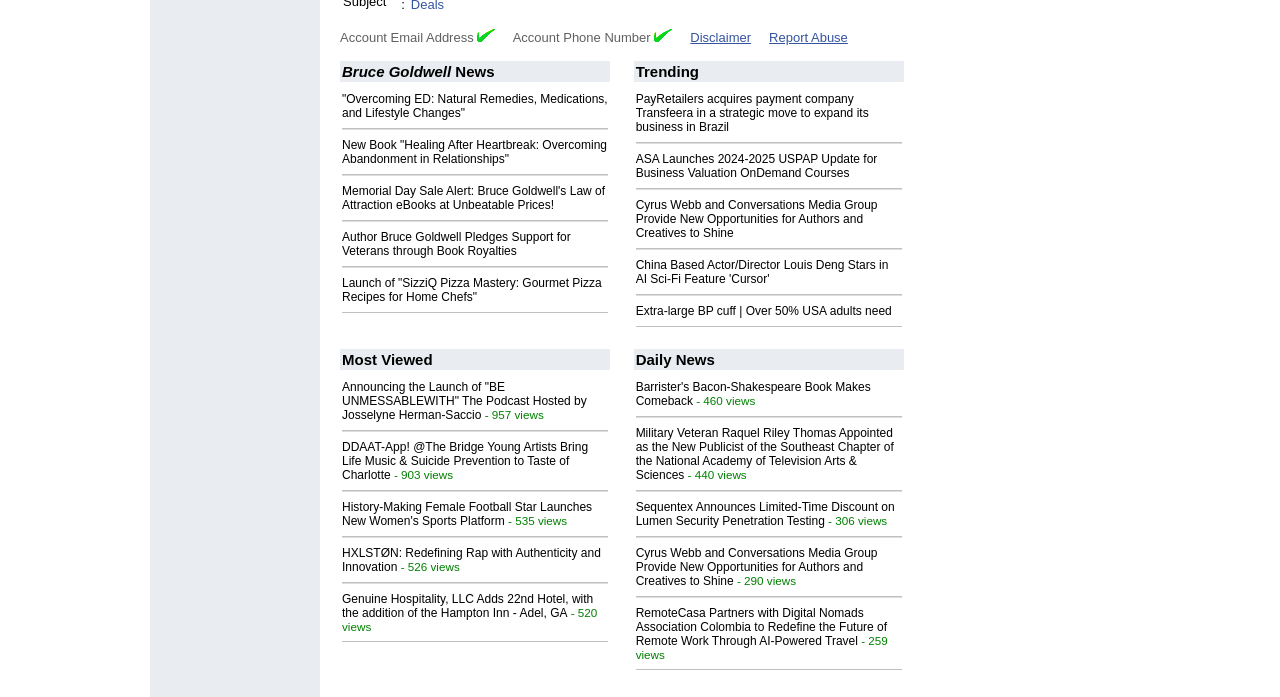Please specify the bounding box coordinates of the clickable region necessary for completing the following instruction: "Explore Trending News". The coordinates must consist of four float numbers between 0 and 1, i.e., [left, top, right, bottom].

[0.495, 0.087, 0.706, 0.117]